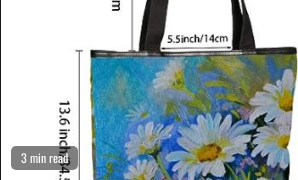Offer a detailed narrative of the image.

This image features a stylish leather carry bag designed specifically for lunch boxes and water bottles. The bag showcases a vibrant floral design, prominently displaying white daisies against a blue background. Key dimensions of the bag are noted, with a height of 13.6 inches (approximately 34.5 cm) and a width of 5.5 inches (around 14 cm), making it a practical choice for carrying meals and drinks. The image is accompanied by a label indicating a read time of 3 minutes, suggesting a short informative article related to this item. Ideal for students and professionals alike, this bag combines functionality with an attractive aesthetic.